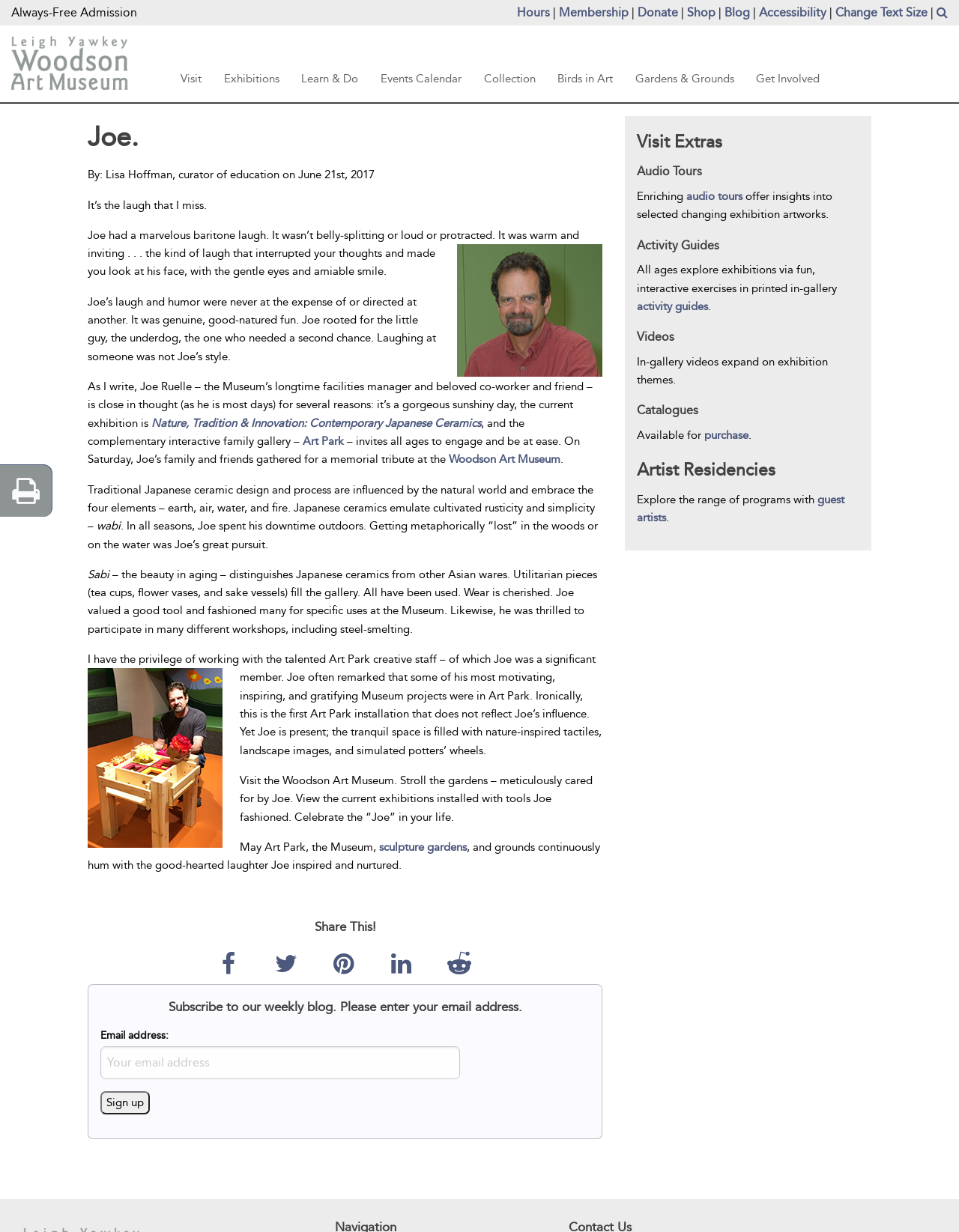Create a detailed description of the webpage's content and layout.

The webpage is about a tribute to Joe, a beloved facilities manager and friend at the Leigh Yawkey Woodson Art Museum. The page is divided into several sections. At the top, there is a navigation menu with links to various parts of the website, including "Visit", "Exhibitions", "Learn & Do", and more. Below the menu, there is a main section with a heading "Joe." that contains a series of paragraphs written by Lisa Hoffman, curator of education. The text describes Joe's warm and inviting laugh, his sense of humor, and his love for nature and the outdoors.

The paragraphs are interspersed with links to related topics, such as an exhibition on Japanese ceramics and the Art Park interactive family gallery. There are also several static text elements that provide additional information about Joe's personality and interests.

In the middle of the page, there is a section with a heading "Share This!" that contains social media links. Below this section, there is a subscription form where visitors can enter their email address to receive the museum's weekly blog.

On the right side of the page, there is a complementary section with a heading "Visit Extras" that contains links to additional resources, including audio tours, activity guides, videos, and catalogues related to the museum's exhibitions.

Overall, the webpage is a heartfelt tribute to Joe, celebrating his life and legacy at the Woodson Art Museum.